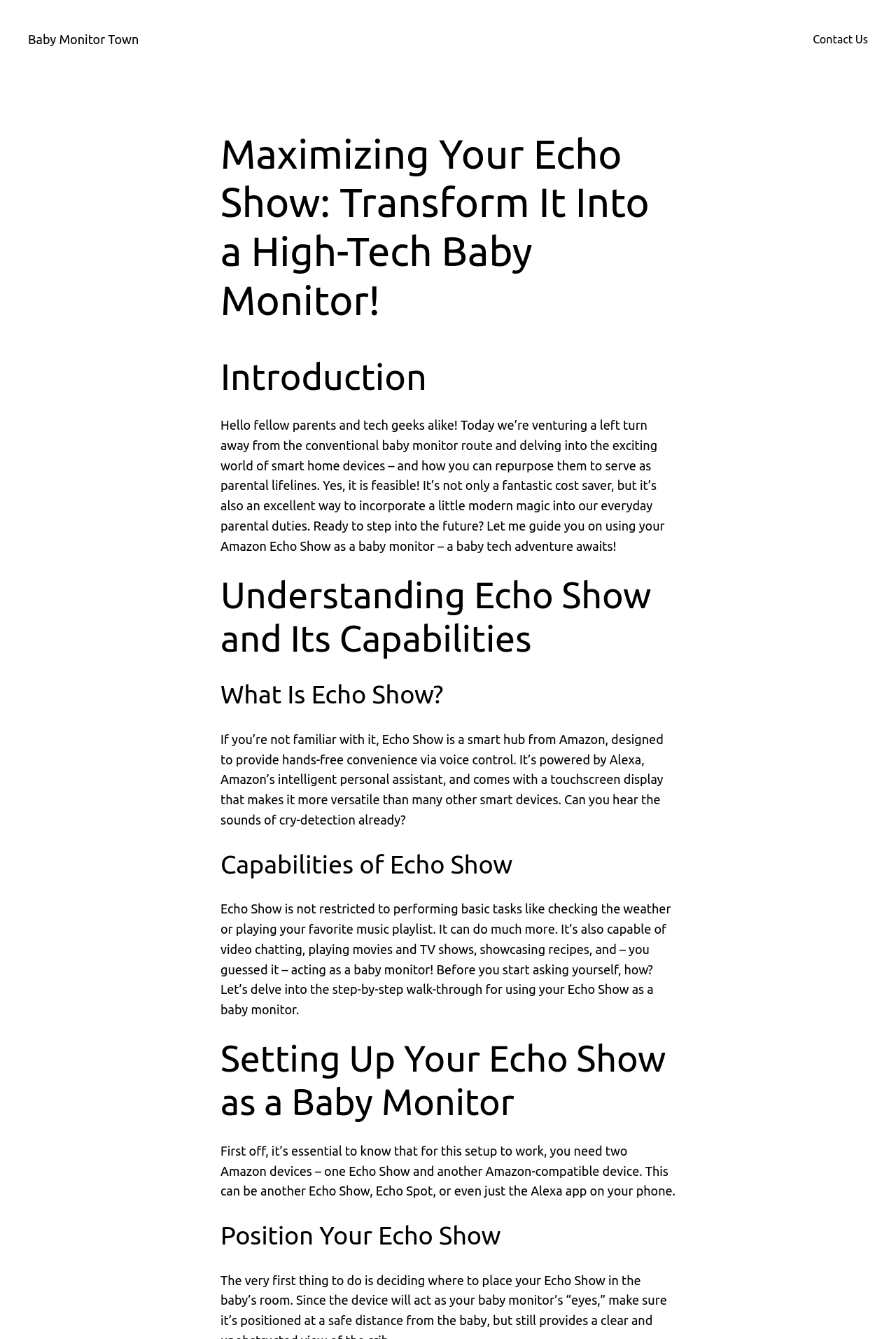Calculate the bounding box coordinates of the UI element given the description: "Baby Monitor Town".

[0.031, 0.024, 0.155, 0.034]